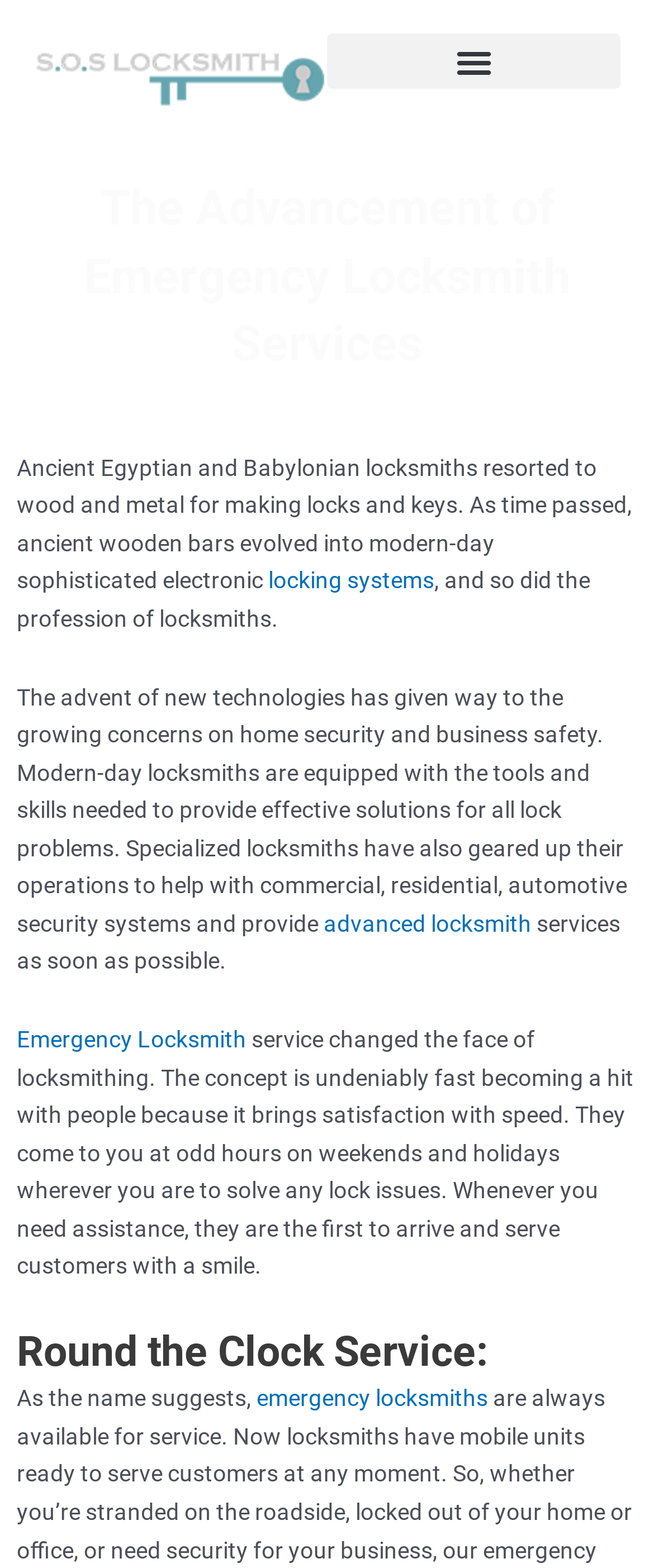What is the name of the locksmith service?
Answer with a single word or phrase by referring to the visual content.

SOS Locksmith